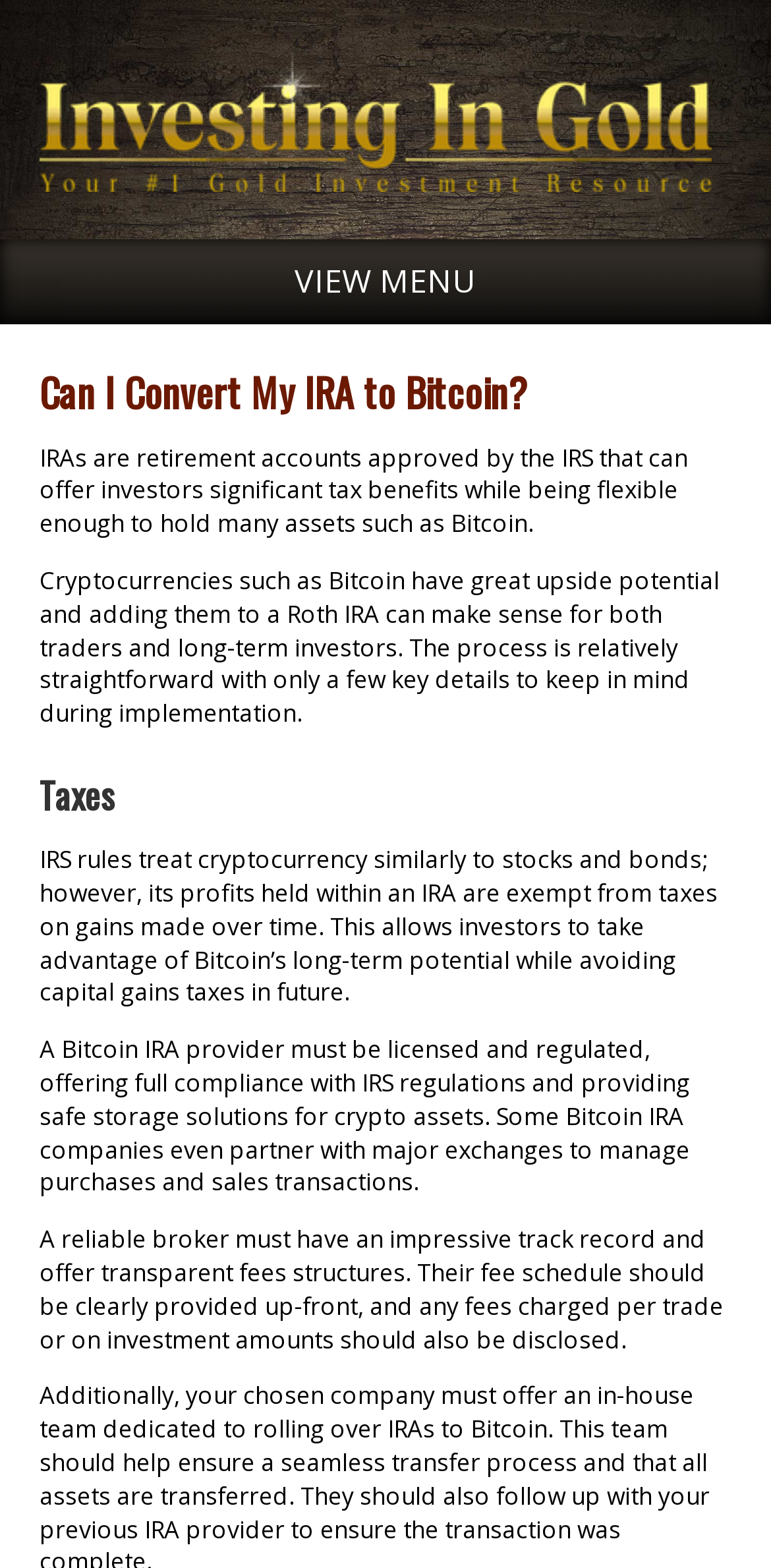Respond to the following query with just one word or a short phrase: 
What is required for a Bitcoin IRA provider?

Licensure and regulation